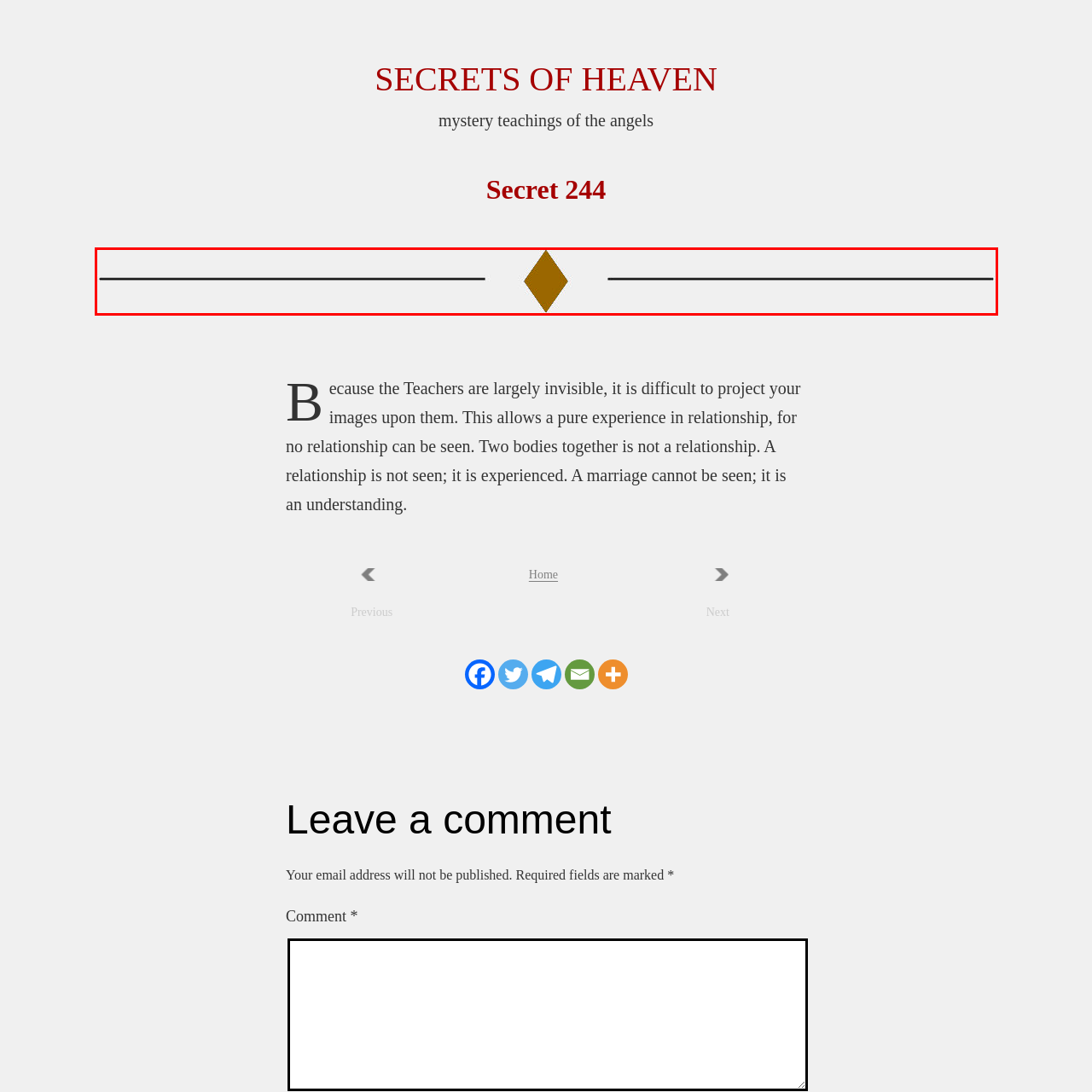Carefully describe the image located within the red boundary.

The image titled "Diamond Orange" is featured prominently in the article pertaining to "Secret 244," a segment within the context of the mystical teachings of angels. This visually striking image serves as a visual representation of the thematic elements discussed in the text that follows. The section delves into the complexities of relationships and the visibility of connections, emphasizing the experiential nature of profound understanding beyond mere physical presence. The vibrant colors and symbolism of the "Diamond Orange" are aligned with the teachings aimed at uncovering deeper truths and insights within spiritual or metaphysical contexts.